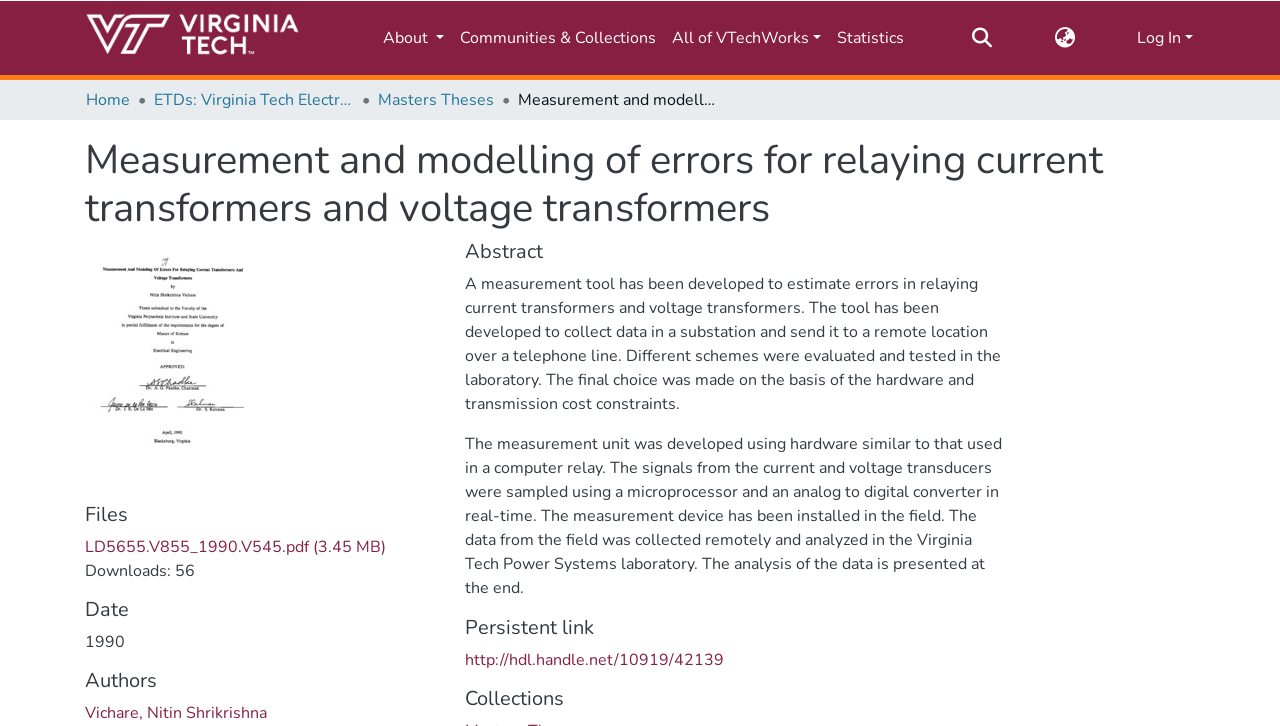Answer the following inquiry with a single word or phrase:
What is the format of the file?

PDF